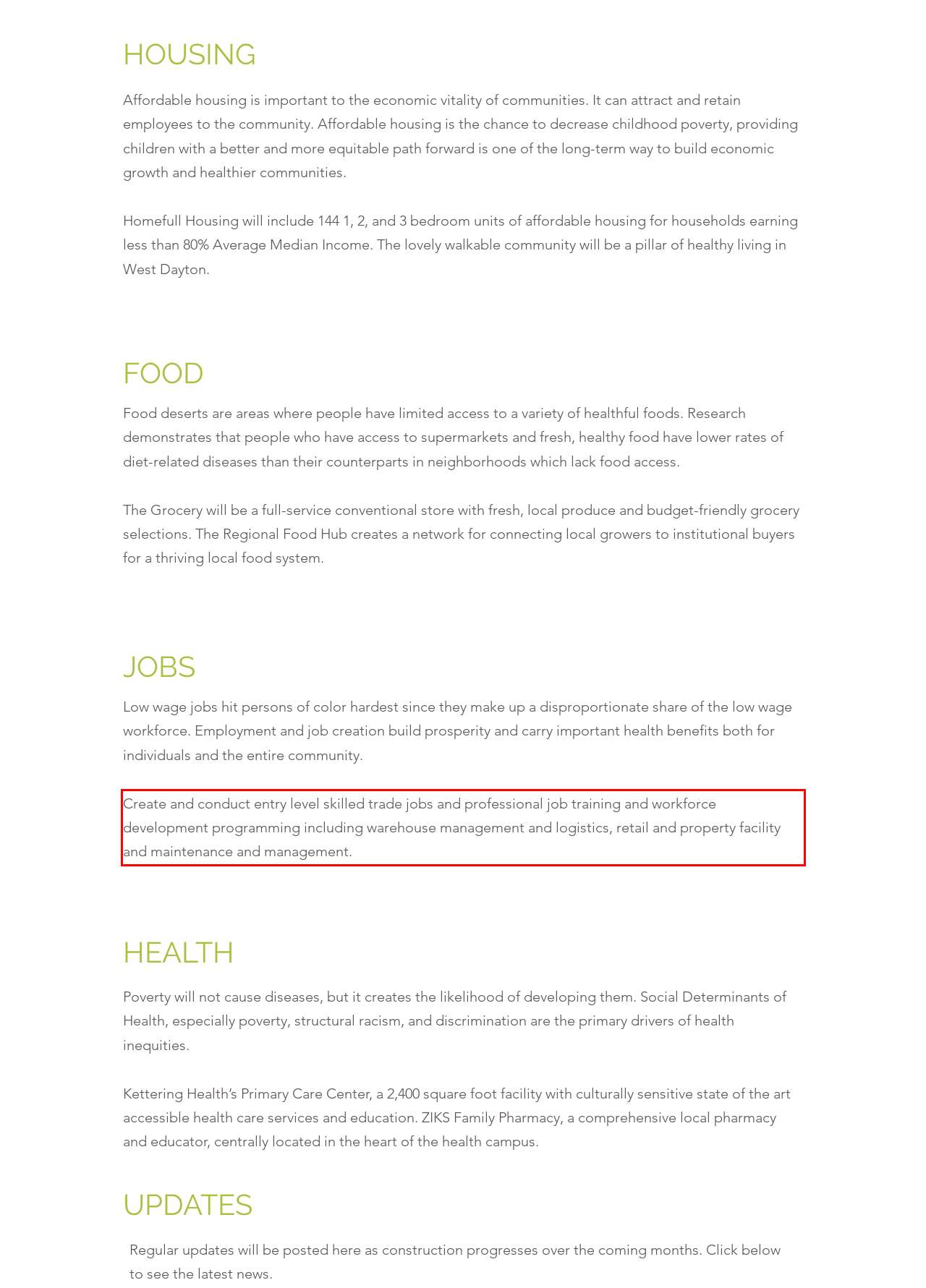Using the provided screenshot, read and generate the text content within the red-bordered area.

Create and conduct entry level skilled trade jobs and professional job training and workforce development programming including warehouse management and logistics, retail and property facility and maintenance and management.